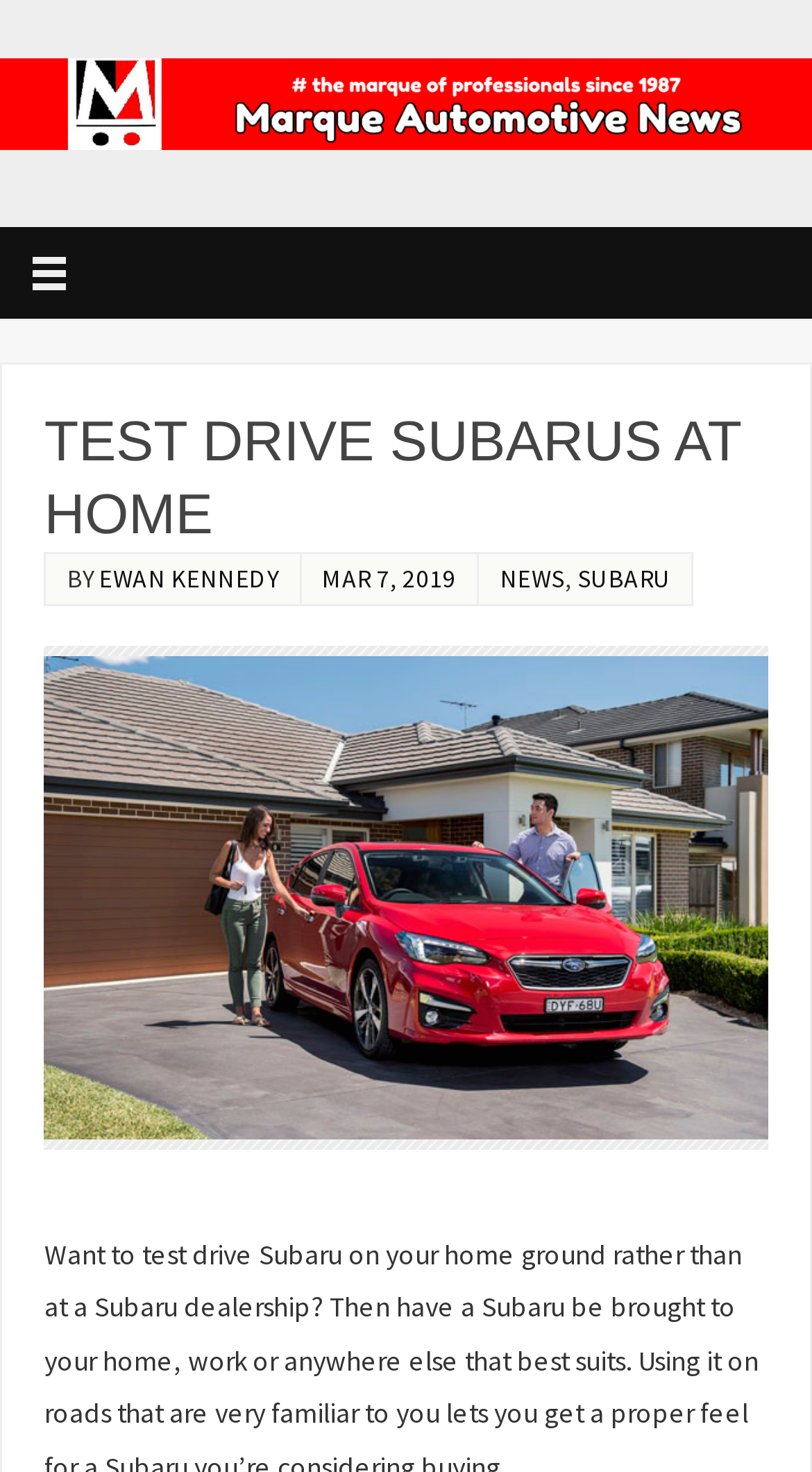Who wrote the article?
Provide an in-depth and detailed explanation in response to the question.

I found the author's name by looking at the link 'EWAN KENNEDY' which is located below the main heading 'TEST DRIVE SUBARUS AT HOME' and above the time stamp 'MAR 7, 2019'.